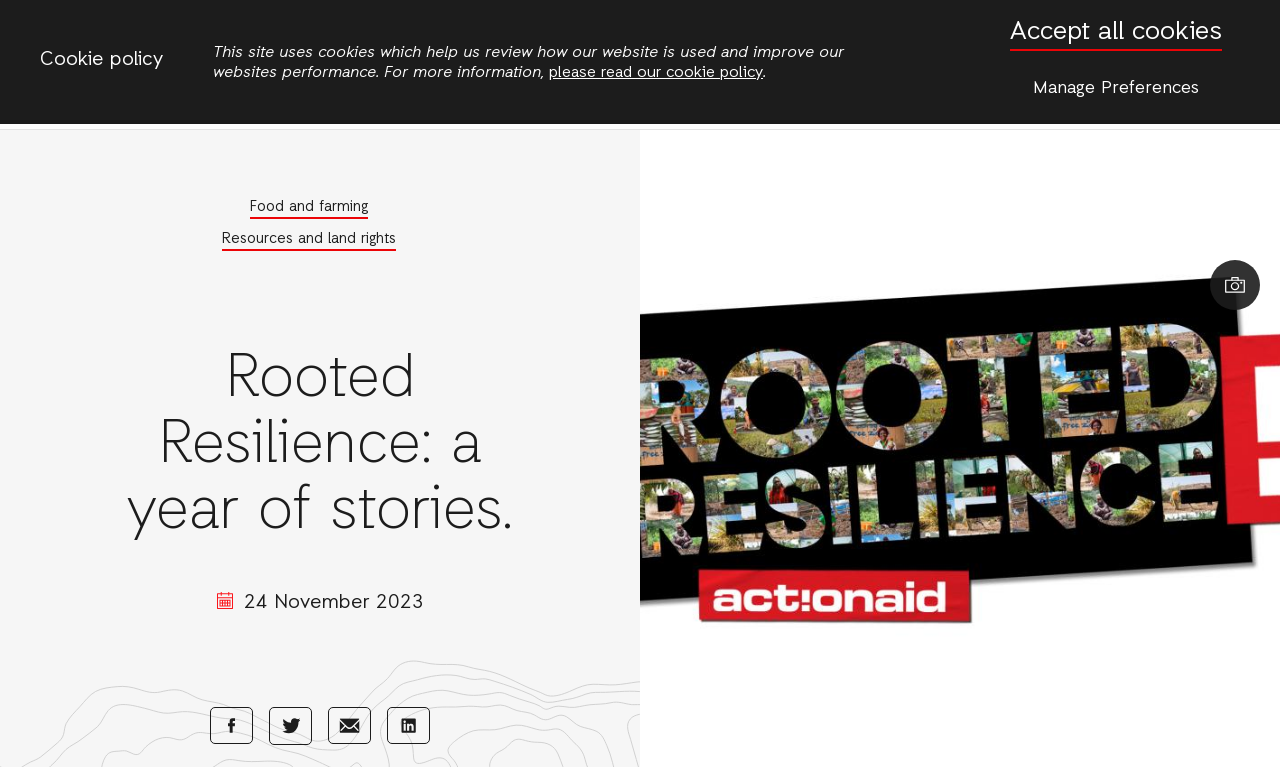Create an in-depth description of the webpage, covering main sections.

The webpage is about Rooted Resilience, a yearlong project focused on climate solutions and agroecology. At the top, there is a cookie policy notification with a brief description and a link to read more. Below this, there are two buttons to accept or manage cookie preferences.

On the top-left corner, there is a link to skip to the main content. Next to it, the website's title "ACTIONAID INTERNATIONAL" is displayed. A link to change the country is situated nearby. On the top-right corner, there are links to the website's main sections, including "Donate now", "Search", "Who we are", "Where we work", "News", and "Publications". A "More" button is also present, which expands to reveal additional links to "Food and farming" and "Resources and land rights".

The main content area has a heading "Rooted Resilience: a year of stories." Below this, there is a time element displaying the date "24 November 2023". Social media sharing links, including Facebook, Twitter, E-Mail, and LinkedIn, are positioned at the bottom of the page, each accompanied by an icon.

On the right side of the page, there is a button to show an image caption. The image itself is not described, but it is likely related to the project's content. Overall, the webpage has a clean layout with clear headings and concise text, making it easy to navigate and understand.